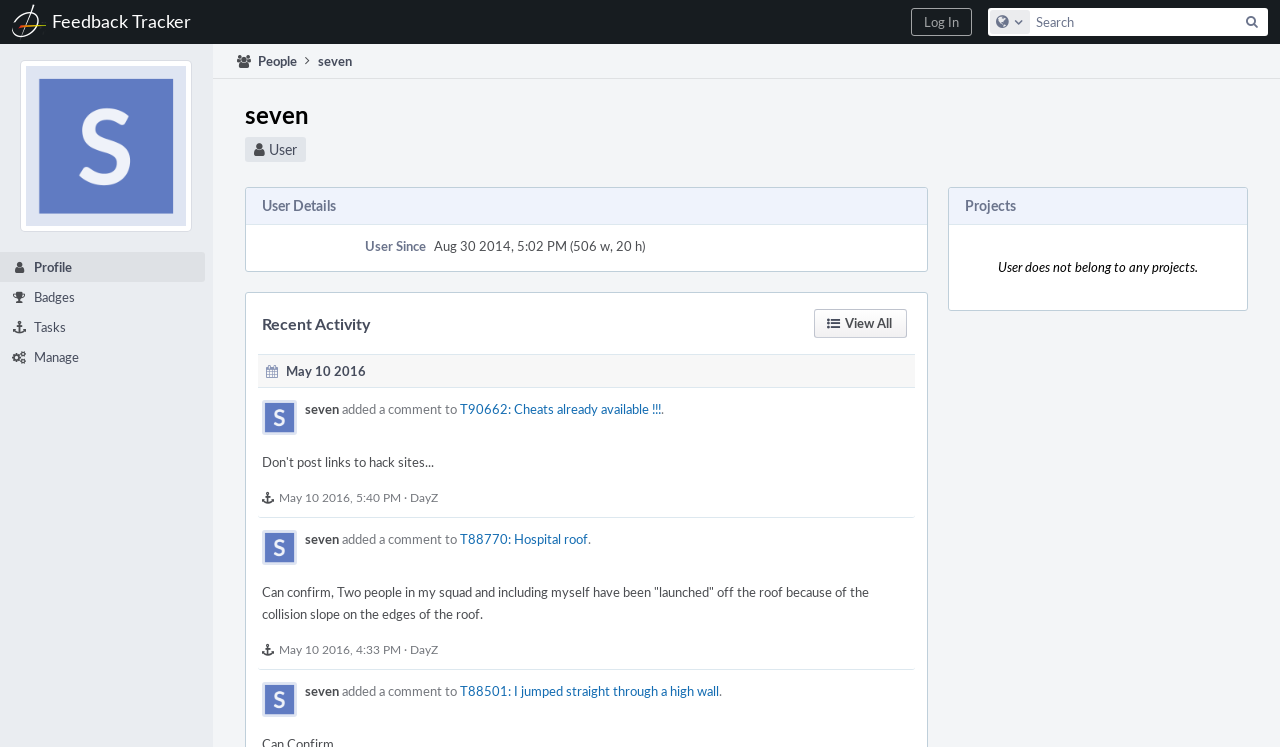How many projects is the user a part of?
Answer briefly with a single word or phrase based on the image.

0